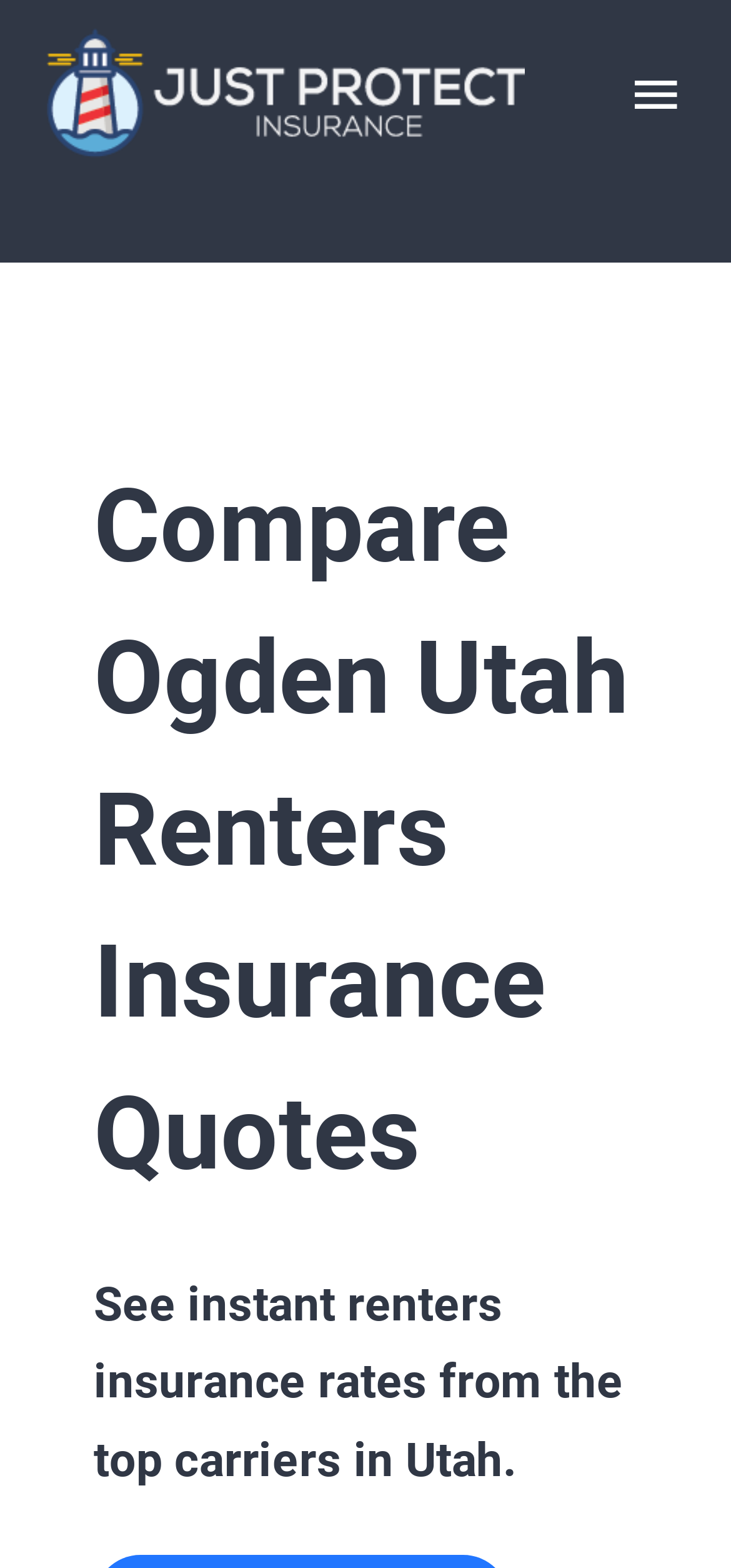Is the navigation menu expanded?
Give a one-word or short-phrase answer derived from the screenshot.

No